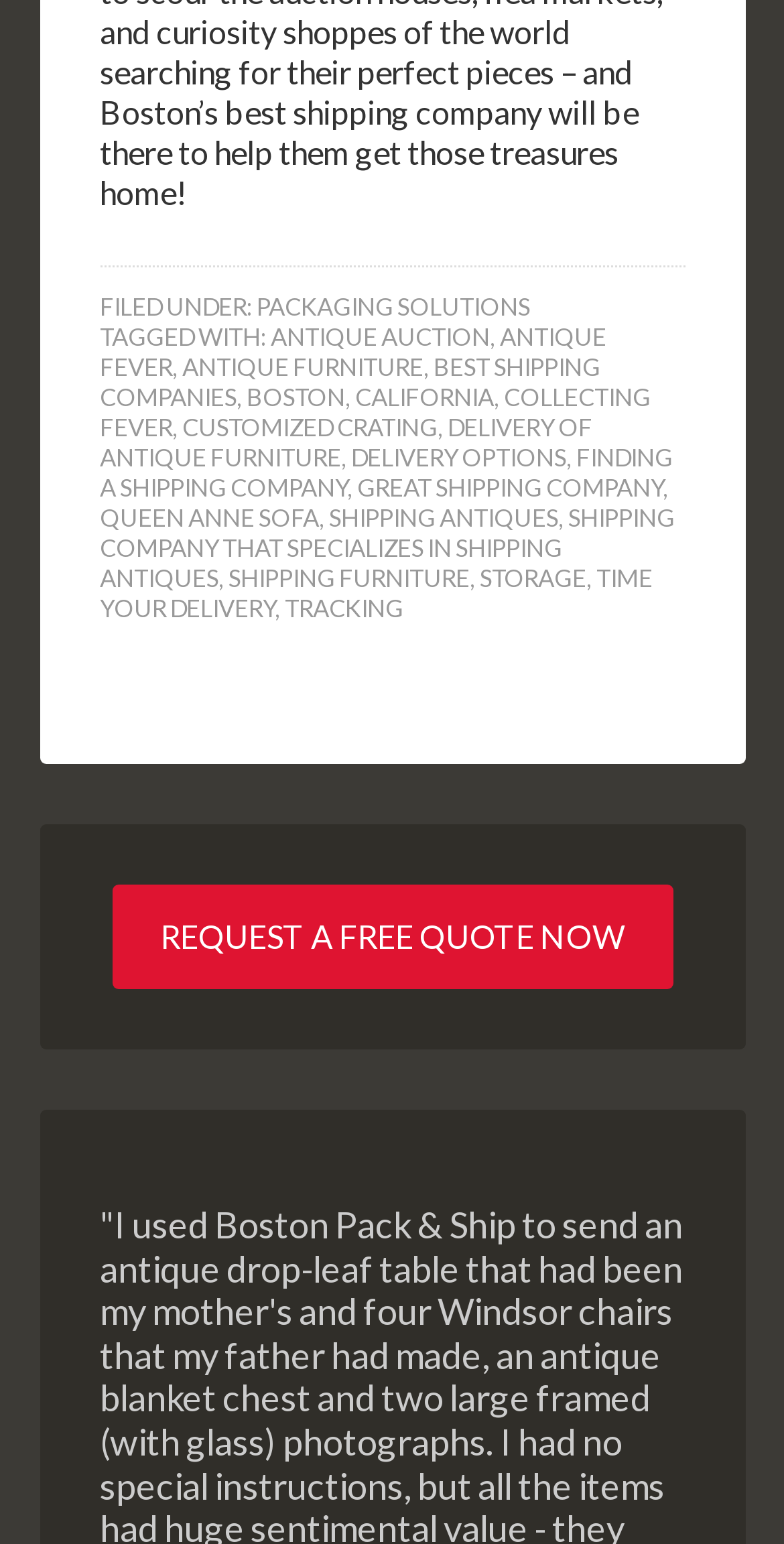Answer the following query with a single word or phrase:
What is the theme of the webpage?

antiques and shipping